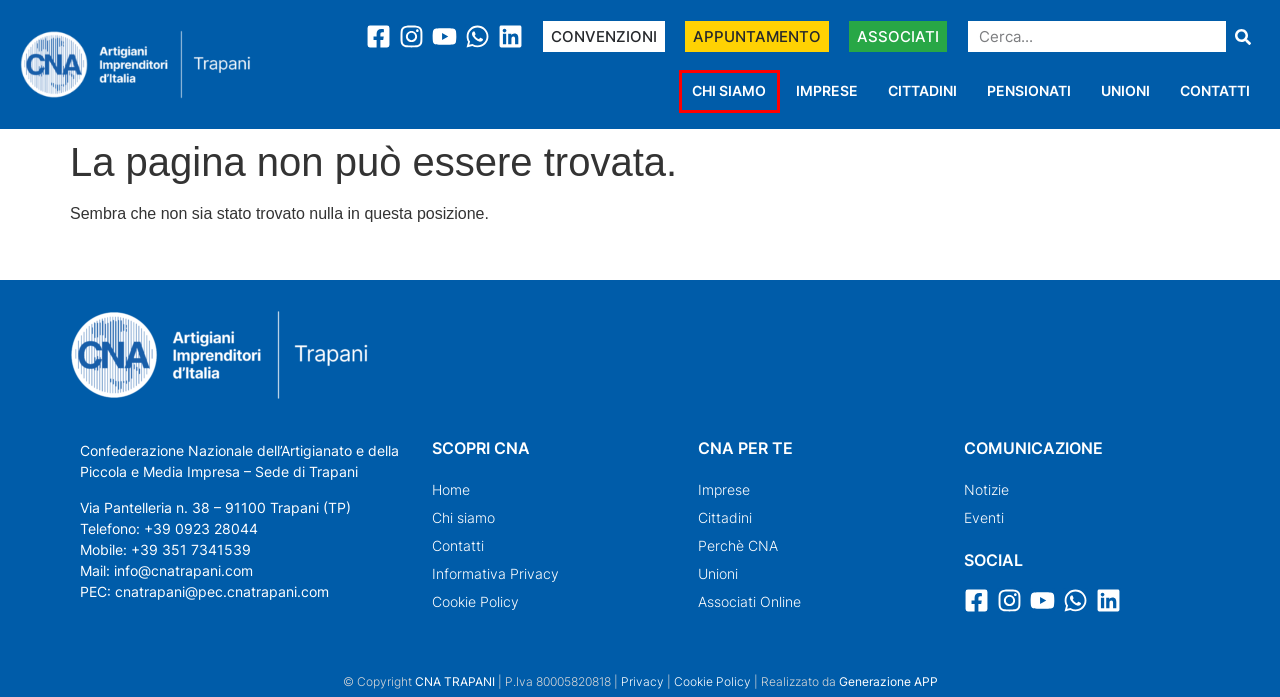You’re provided with a screenshot of a webpage that has a red bounding box around an element. Choose the best matching webpage description for the new page after clicking the element in the red box. The options are:
A. Cookie Policy - CNA Trapani
B. Home - CNA Trapani
C. Notizie - CNA Trapani
D. Imprese - CNA Trapani
E. Generazione app
F. Perchè CNA - CNA Trapani
G. Chi siamo - CNA Trapani
H. Unioni - CNA Trapani

G